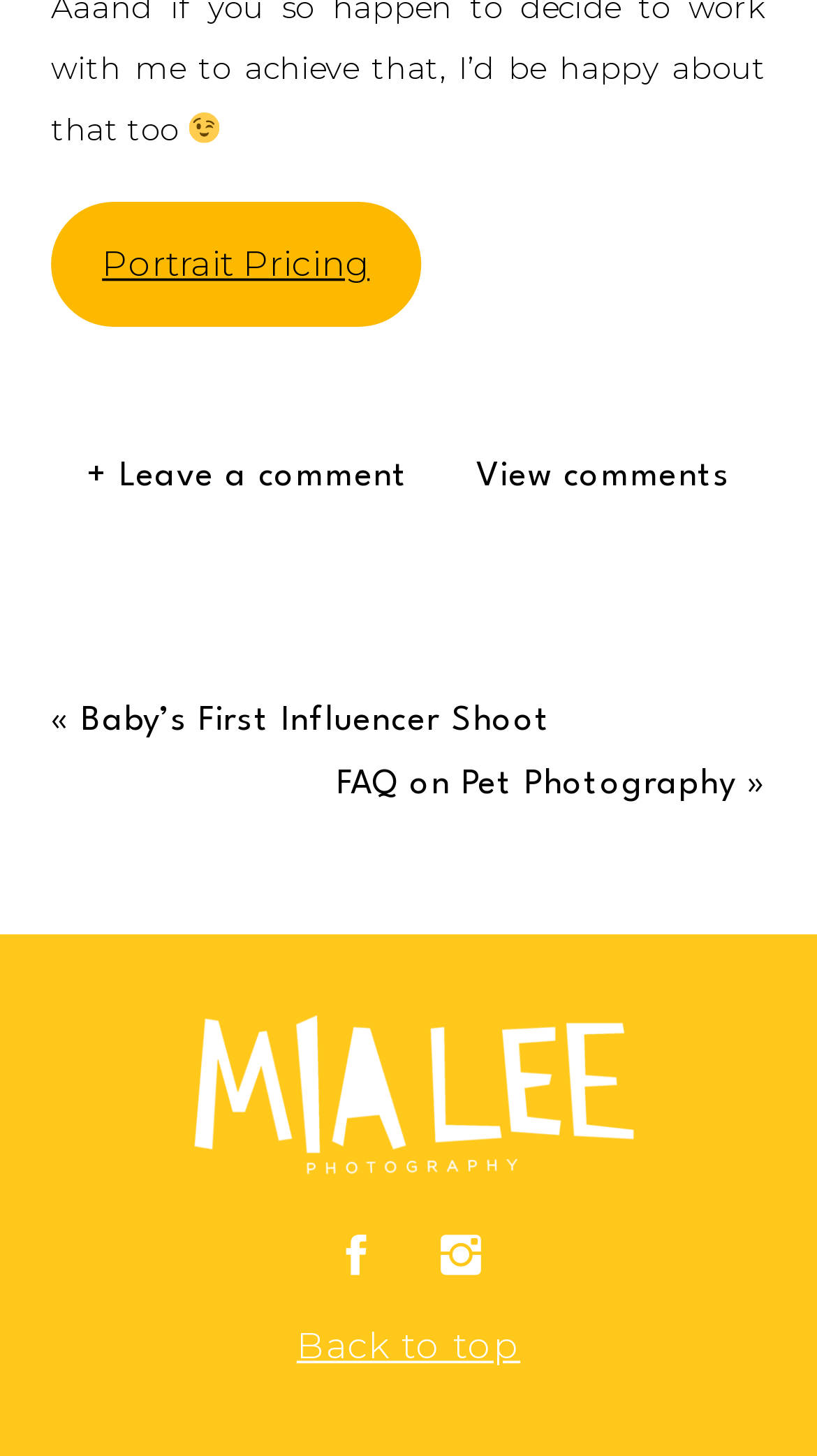From the element description Back to top, predict the bounding box coordinates of the UI element. The coordinates must be specified in the format (top-left x, top-left y, bottom-right x, bottom-right y) and should be within the 0 to 1 range.

[0.363, 0.908, 0.637, 0.94]